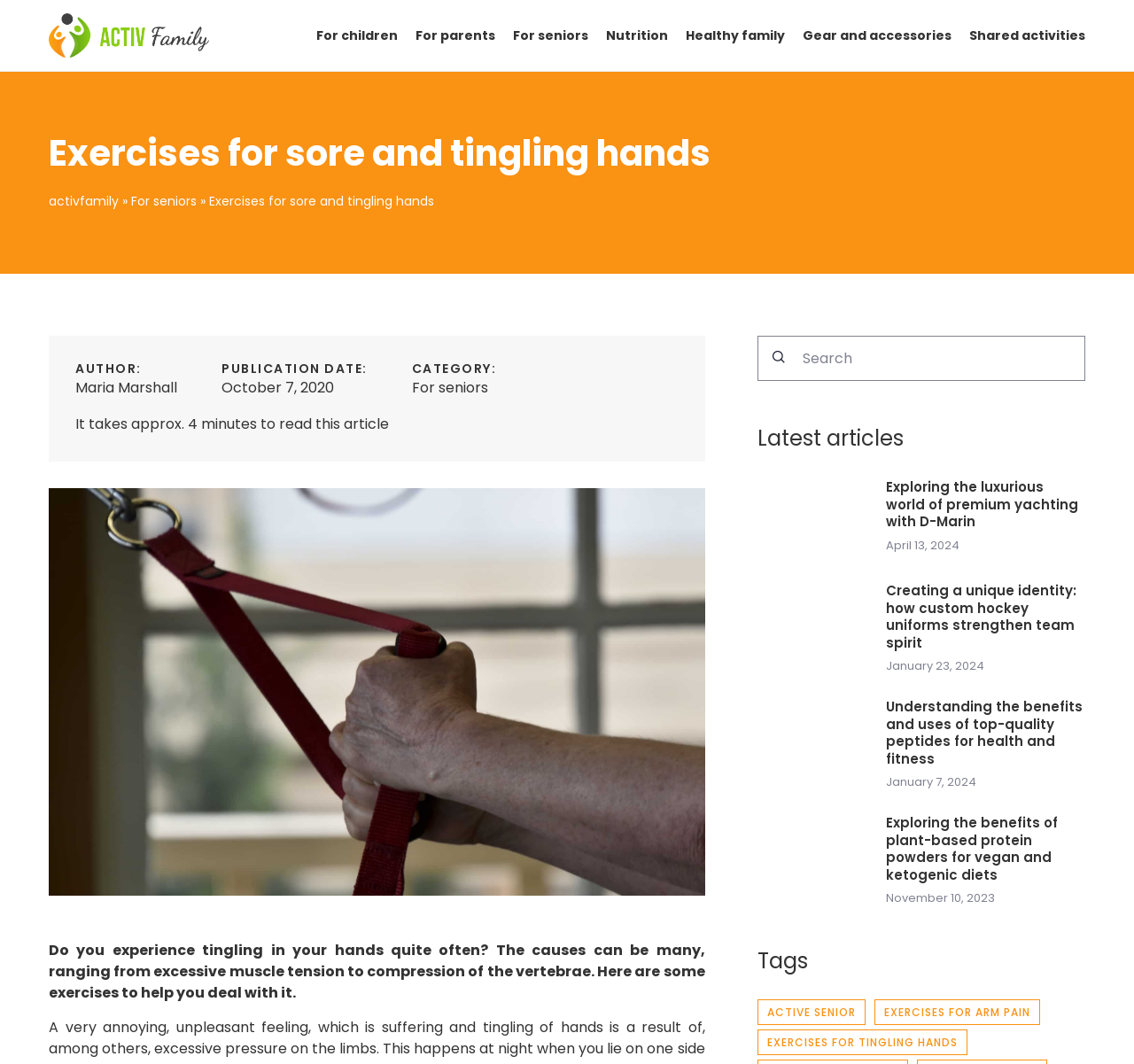Generate an in-depth caption that captures all aspects of the webpage.

This webpage is an article about exercises for sore and tingling hands. At the top, there are seven links to different categories, including "For children", "For parents", "For seniors", "Nutrition", "Healthy family", "Gear and accessories", and "Shared activities". Below these links, there is a logo of "activfamily.com" with a link to the website.

The main title of the article, "Exercises for sore and tingling hands", is displayed prominently in the middle of the top section. To the right of the title, there is a small arrow symbol. Below the title, there is information about the author, Maria Marshall, and the publication date, October 7, 2020. The category of the article is "For seniors".

The article itself starts with a brief introduction, explaining that the causes of tingling in hands can range from excessive muscle tension to compression of the vertebrae, and that the article will provide exercises to help deal with it. Below the introduction, there is a large image related to the topic.

On the right side of the page, there is a search bar with a "Search" button. Below the search bar, there is a section titled "Latest articles", which lists four recent articles with links, images, and publication dates. The articles are about premium yachting, custom hockey uniforms, top-quality peptides for health and fitness, and plant-based protein powders for vegan and ketogenic diets.

At the bottom of the page, there is a section titled "Tags", which lists three tags: "ACTIVE SENIOR", "EXERCISES FOR ARM PAIN", and "EXERCISES FOR TINGLING HANDS".